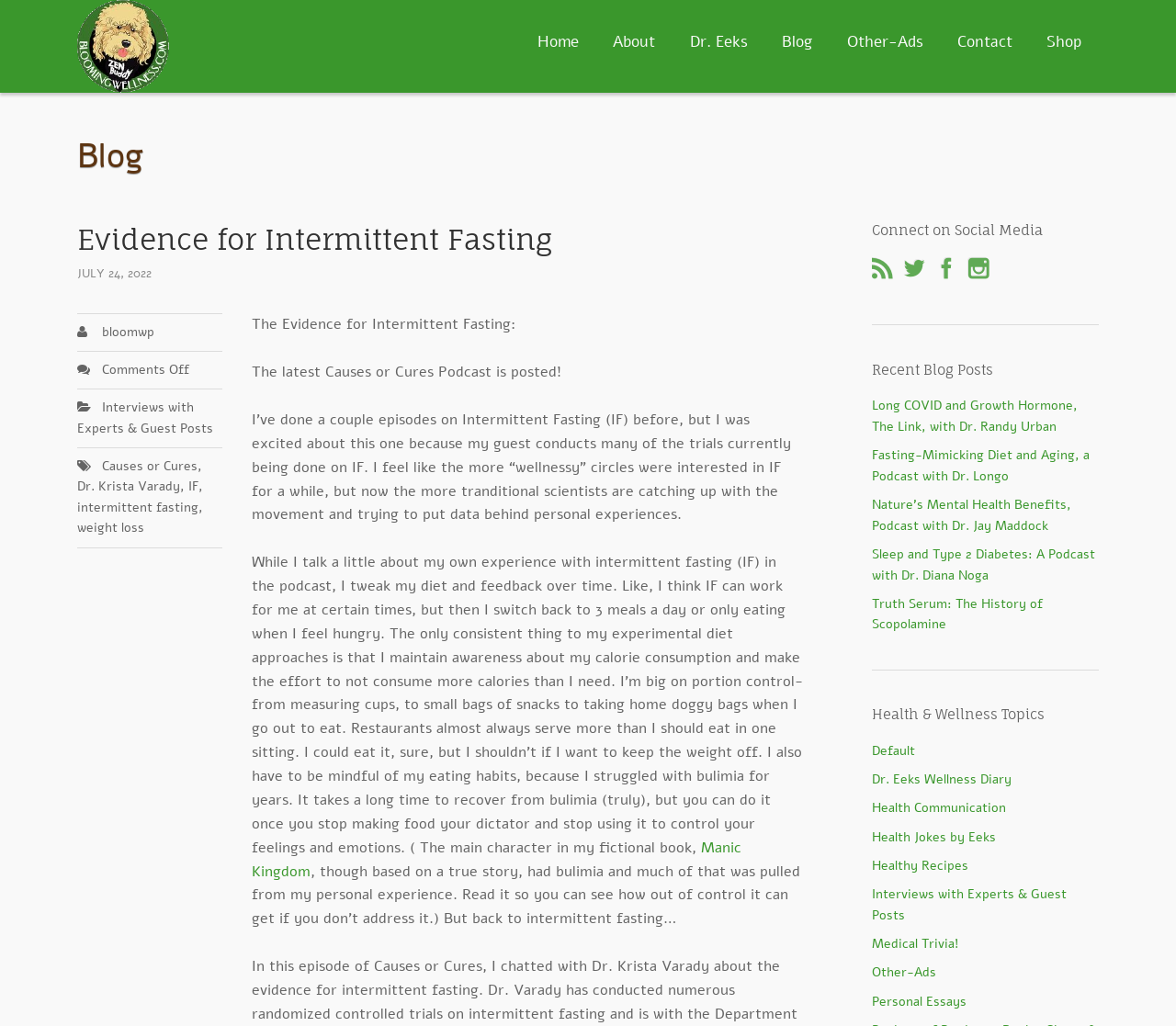Can you pinpoint the bounding box coordinates for the clickable element required for this instruction: "Click on the 'Home' link"? The coordinates should be four float numbers between 0 and 1, i.e., [left, top, right, bottom].

[0.442, 0.0, 0.507, 0.082]